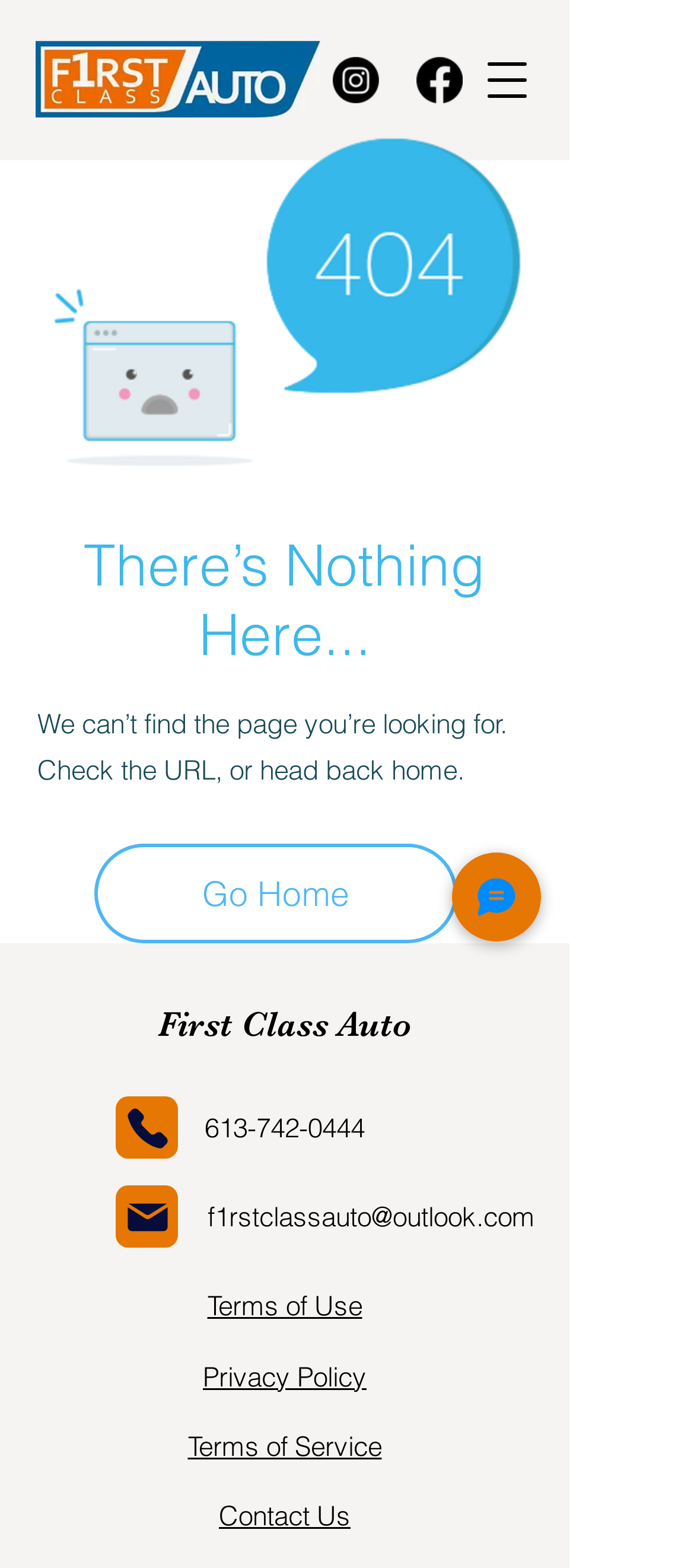What is the error message displayed on the page?
Look at the image and provide a detailed response to the question.

The error message is displayed in the main content area of the webpage, indicating that the page the user is looking for cannot be found.